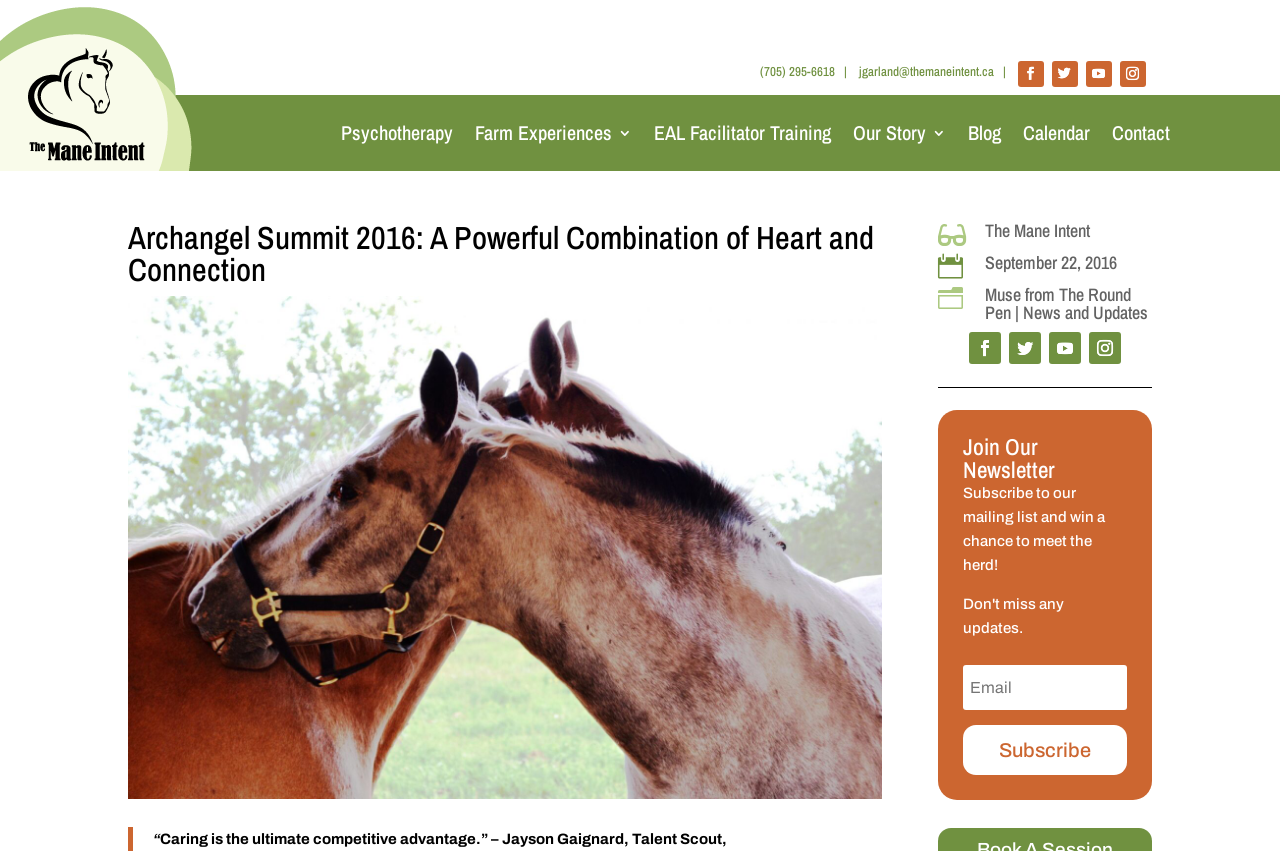Can you find the bounding box coordinates for the element to click on to achieve the instruction: "Subscribe to the newsletter"?

[0.753, 0.852, 0.88, 0.911]